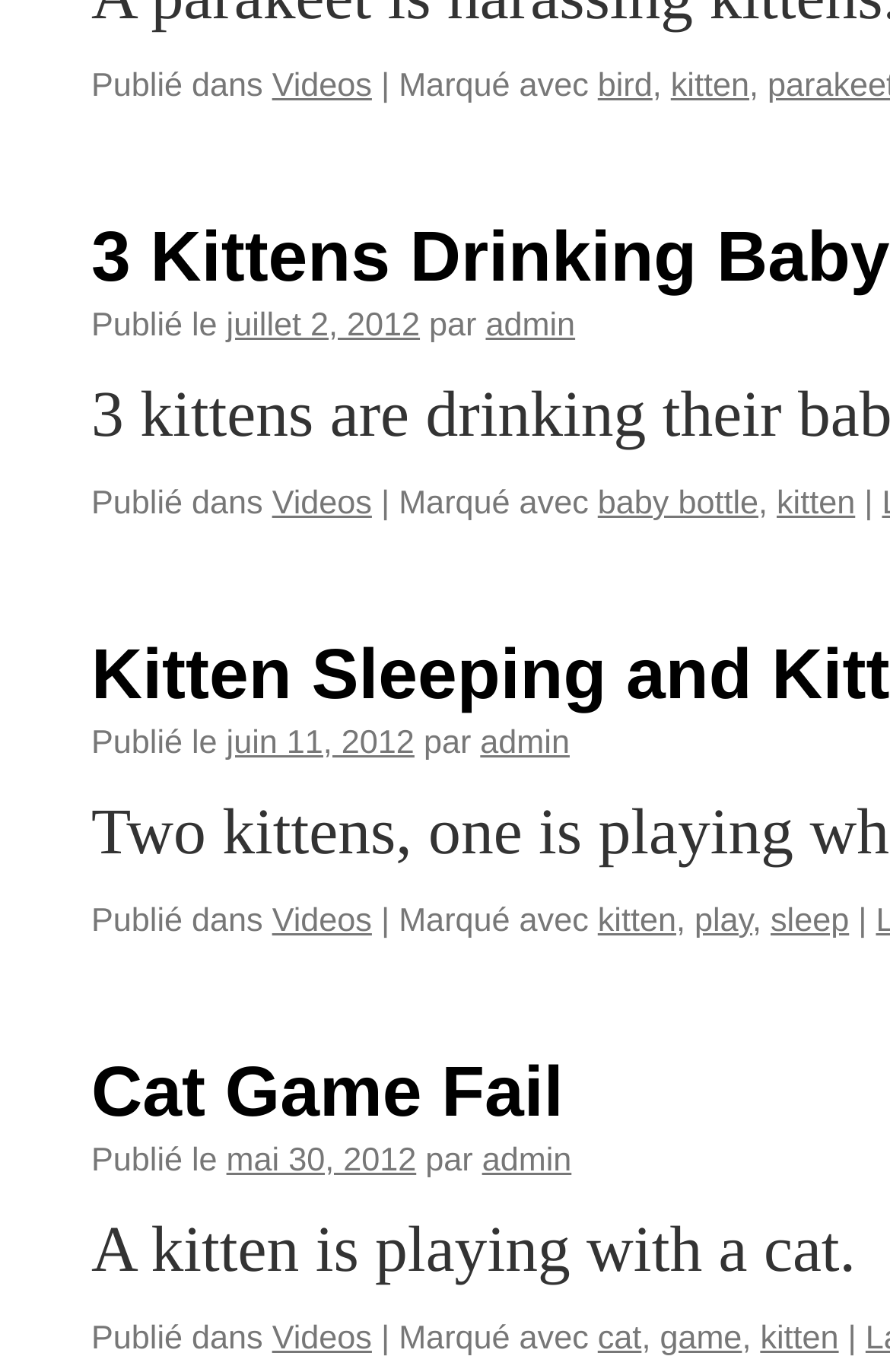Provide the bounding box coordinates for the area that should be clicked to complete the instruction: "Click on the 'Cat Game Fail' link".

[0.103, 0.767, 0.633, 0.825]